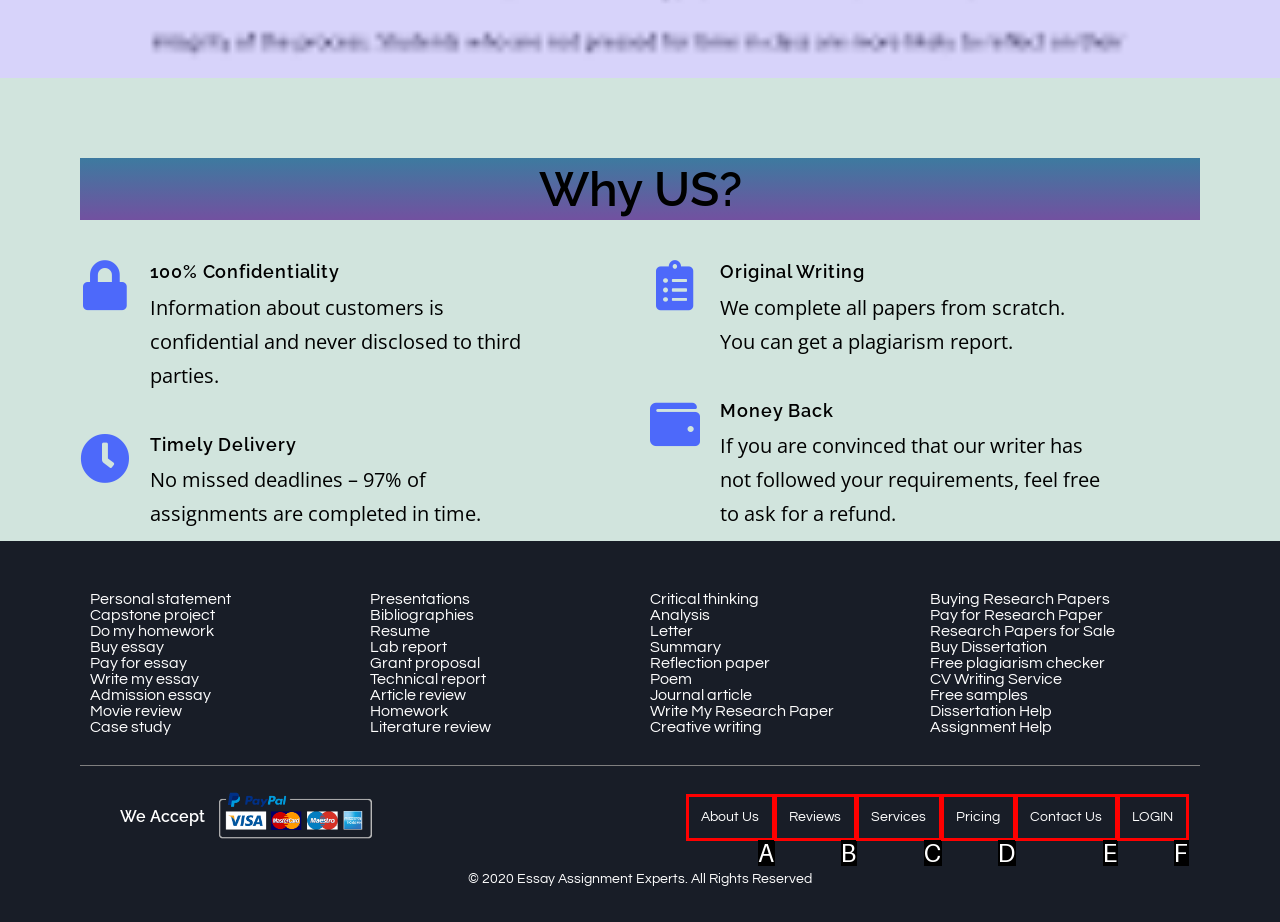Based on the description: About Us, select the HTML element that best fits. Reply with the letter of the correct choice from the options given.

A